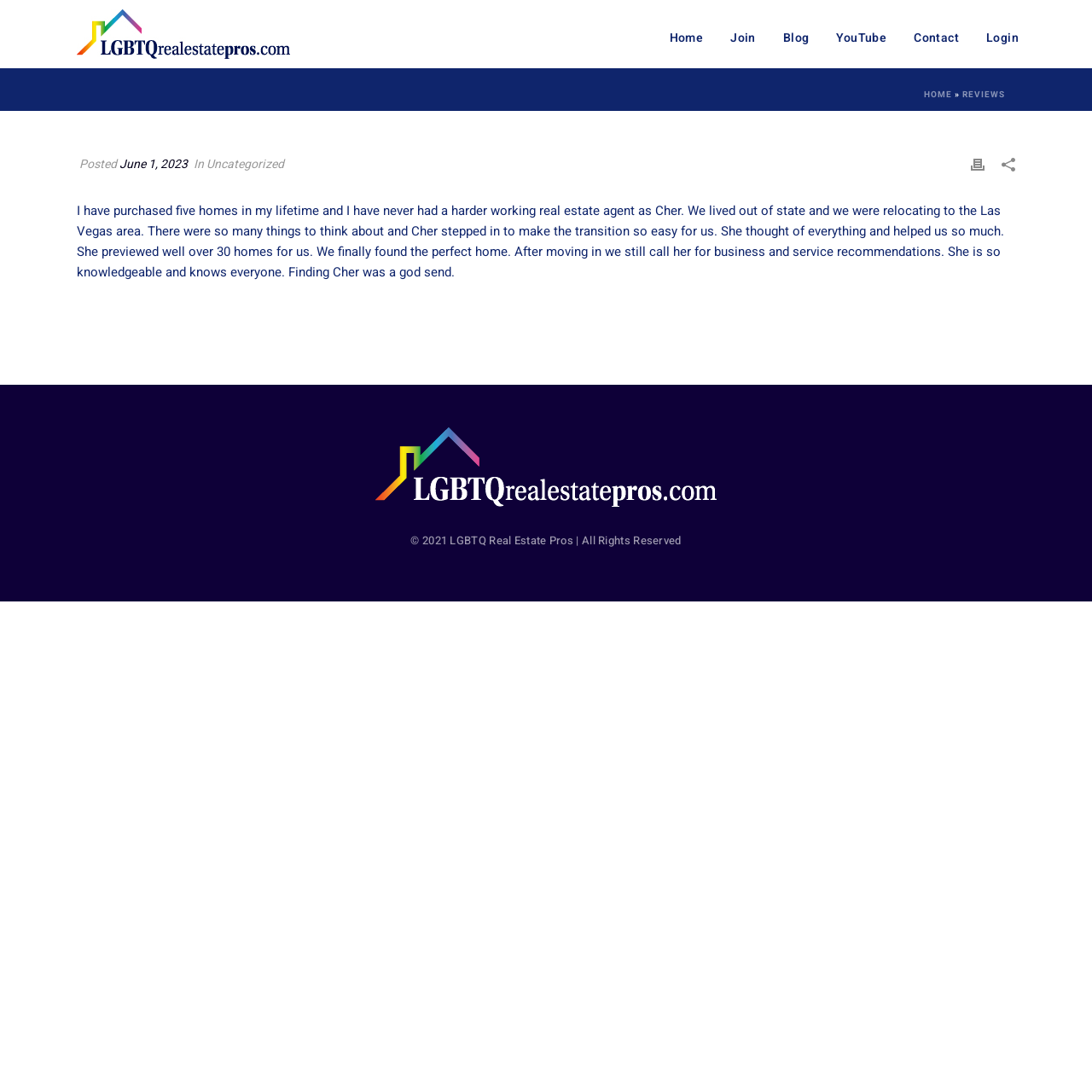Find the bounding box coordinates of the element to click in order to complete this instruction: "Read the blog". The bounding box coordinates must be four float numbers between 0 and 1, denoted as [left, top, right, bottom].

[0.705, 0.0, 0.753, 0.062]